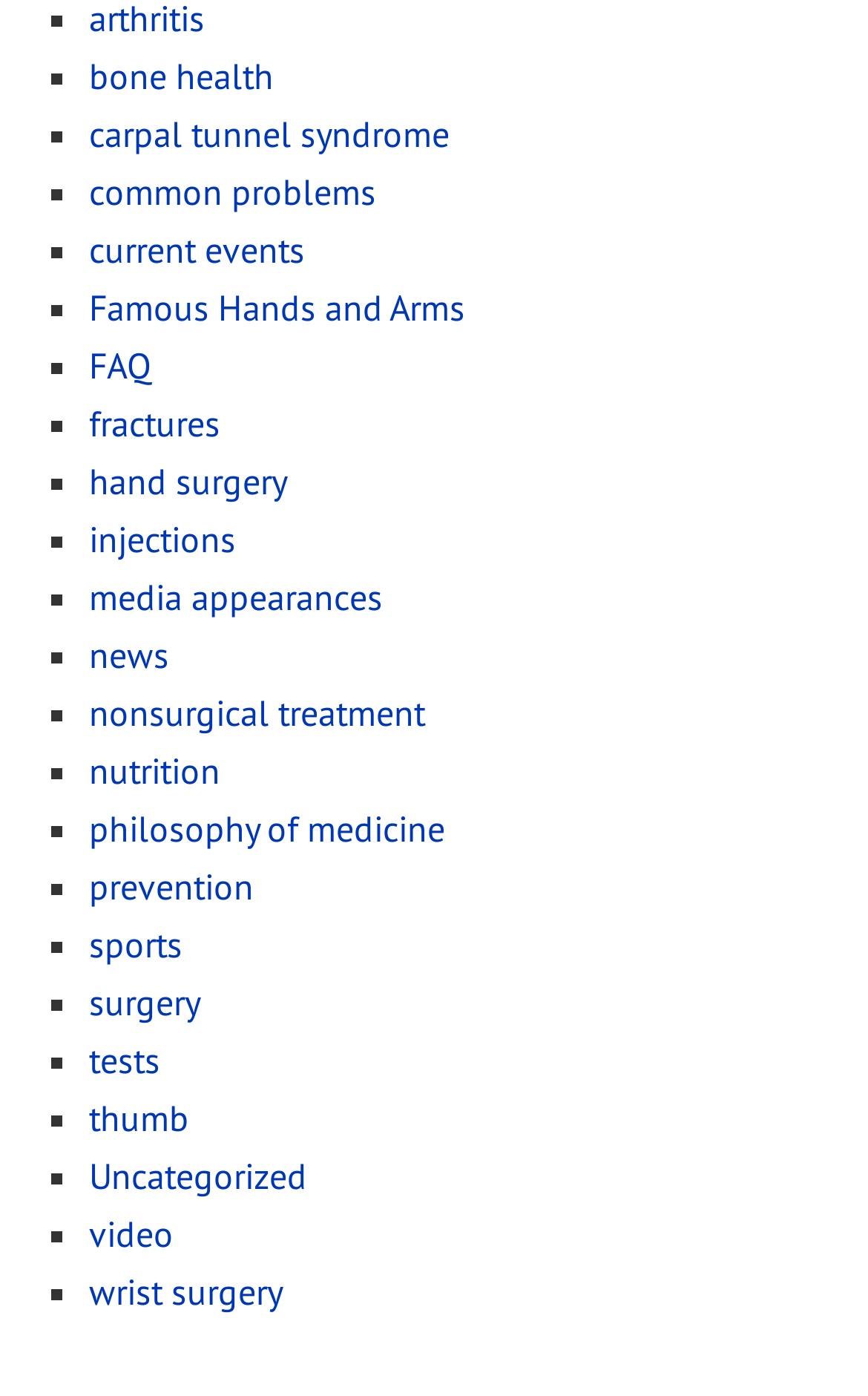Can you show the bounding box coordinates of the region to click on to complete the task described in the instruction: "Find a 'Chimney Contractor Near Albertson'"?

None